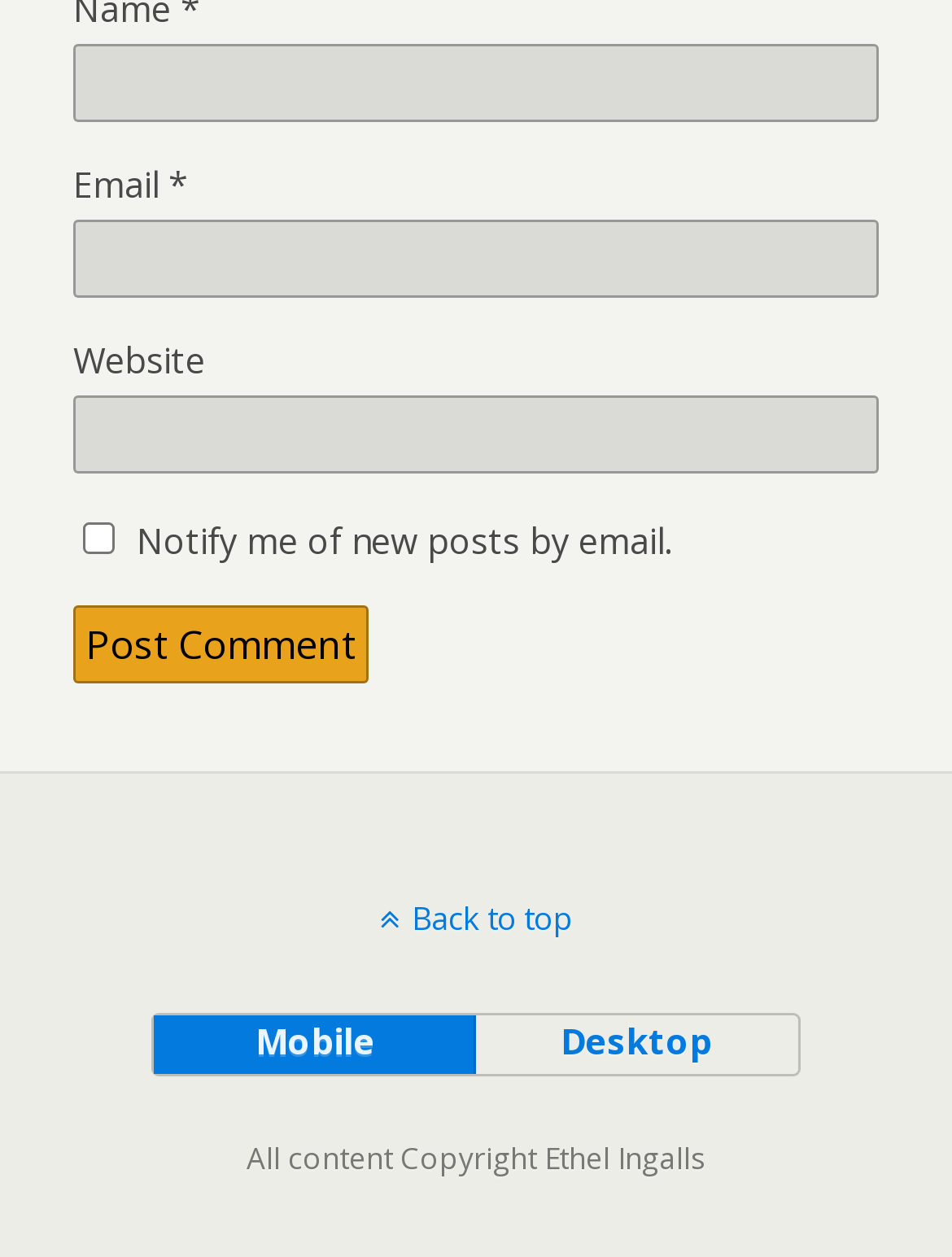Determine the bounding box coordinates in the format (top-left x, top-left y, bottom-right x, bottom-right y). Ensure all values are floating point numbers between 0 and 1. Identify the bounding box of the UI element described by: parent_node: Email * aria-describedby="email-notes" name="email"

[0.077, 0.176, 0.923, 0.238]